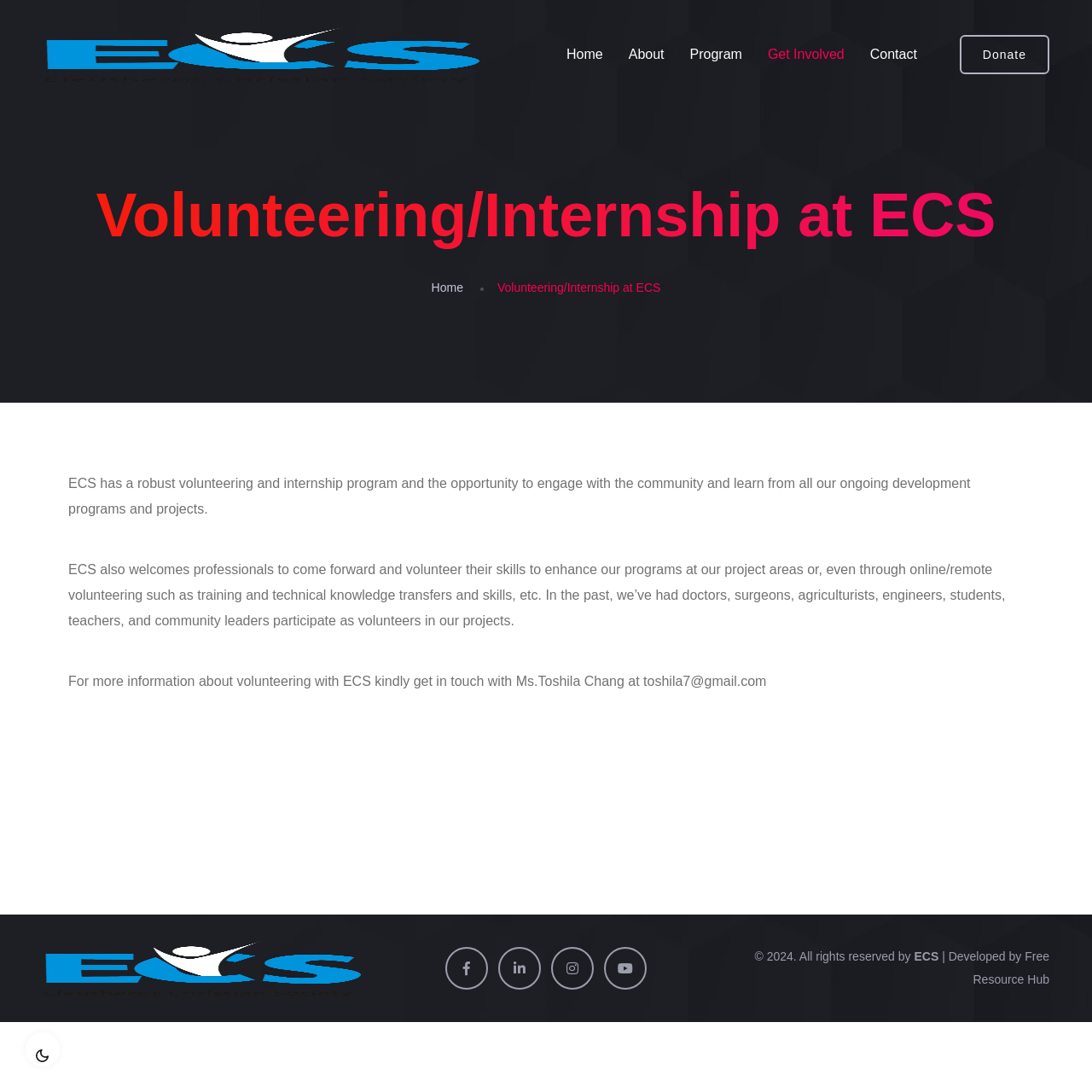Locate the bounding box coordinates of the element's region that should be clicked to carry out the following instruction: "Check the Free Resource Hub link". The coordinates need to be four float numbers between 0 and 1, i.e., [left, top, right, bottom].

[0.891, 0.87, 0.961, 0.903]